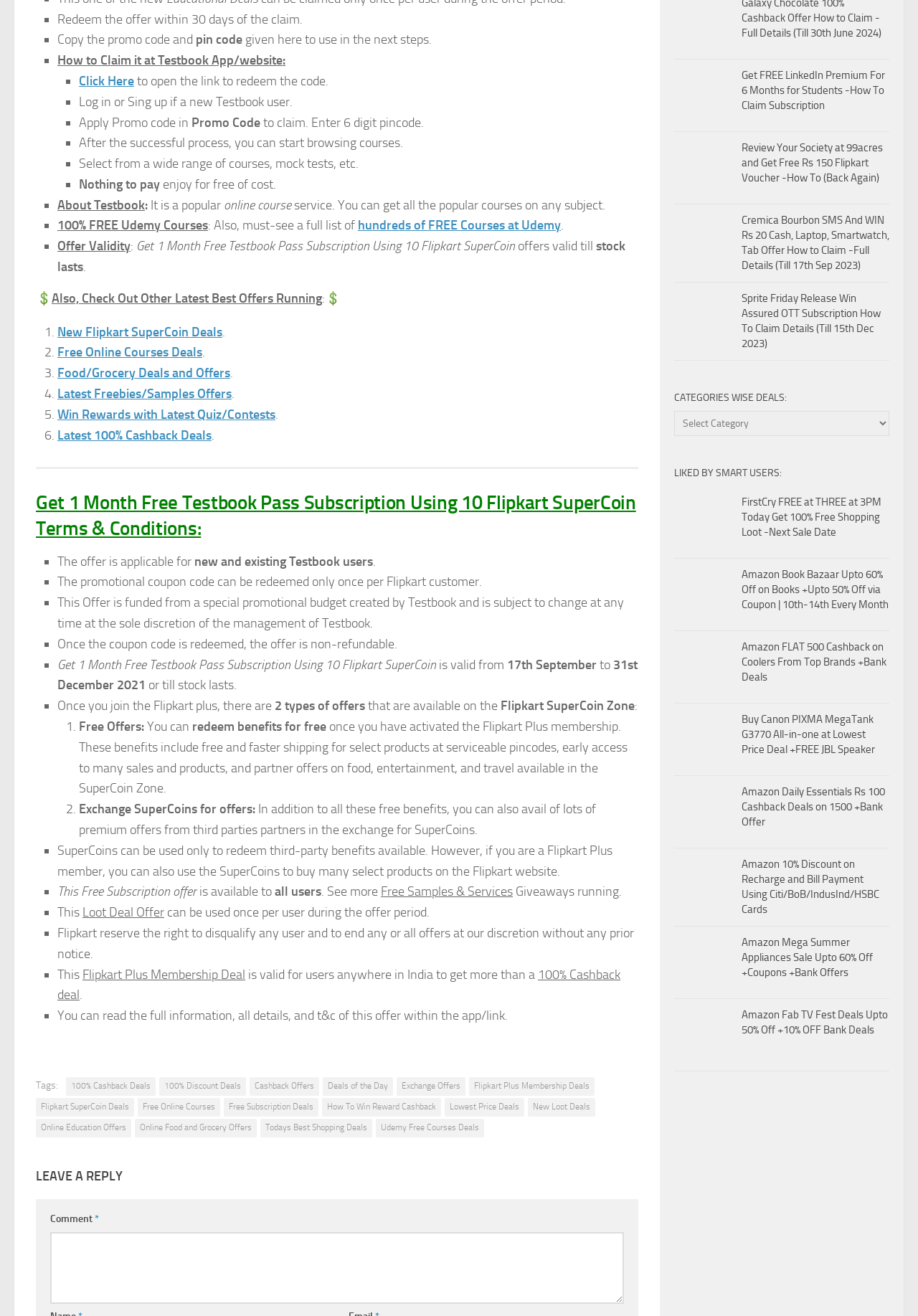Locate the bounding box coordinates of the area that needs to be clicked to fulfill the following instruction: "Click 'Win Rewards with Latest Quiz/Contests'". The coordinates should be in the format of four float numbers between 0 and 1, namely [left, top, right, bottom].

[0.062, 0.309, 0.3, 0.321]